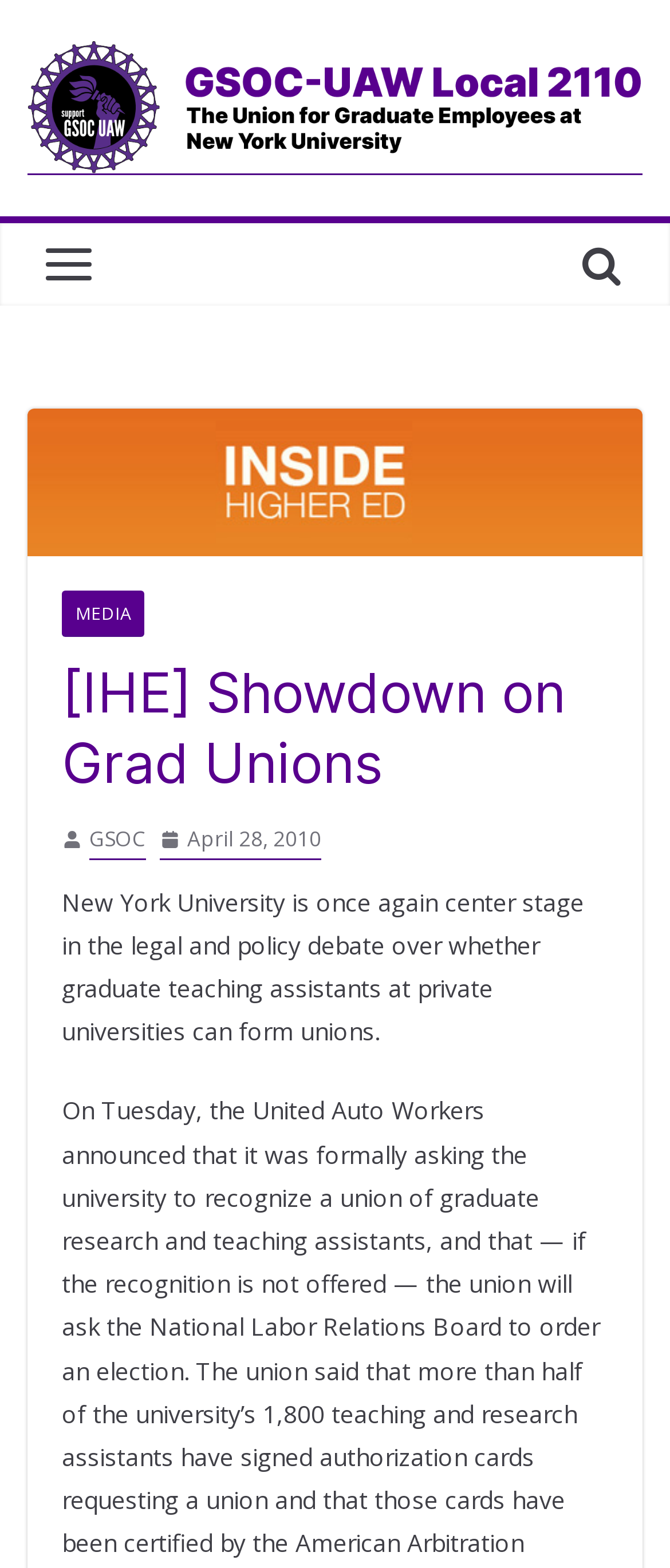Locate the bounding box of the UI element described in the following text: "April 28, 2010January 6, 2014".

[0.238, 0.523, 0.479, 0.548]